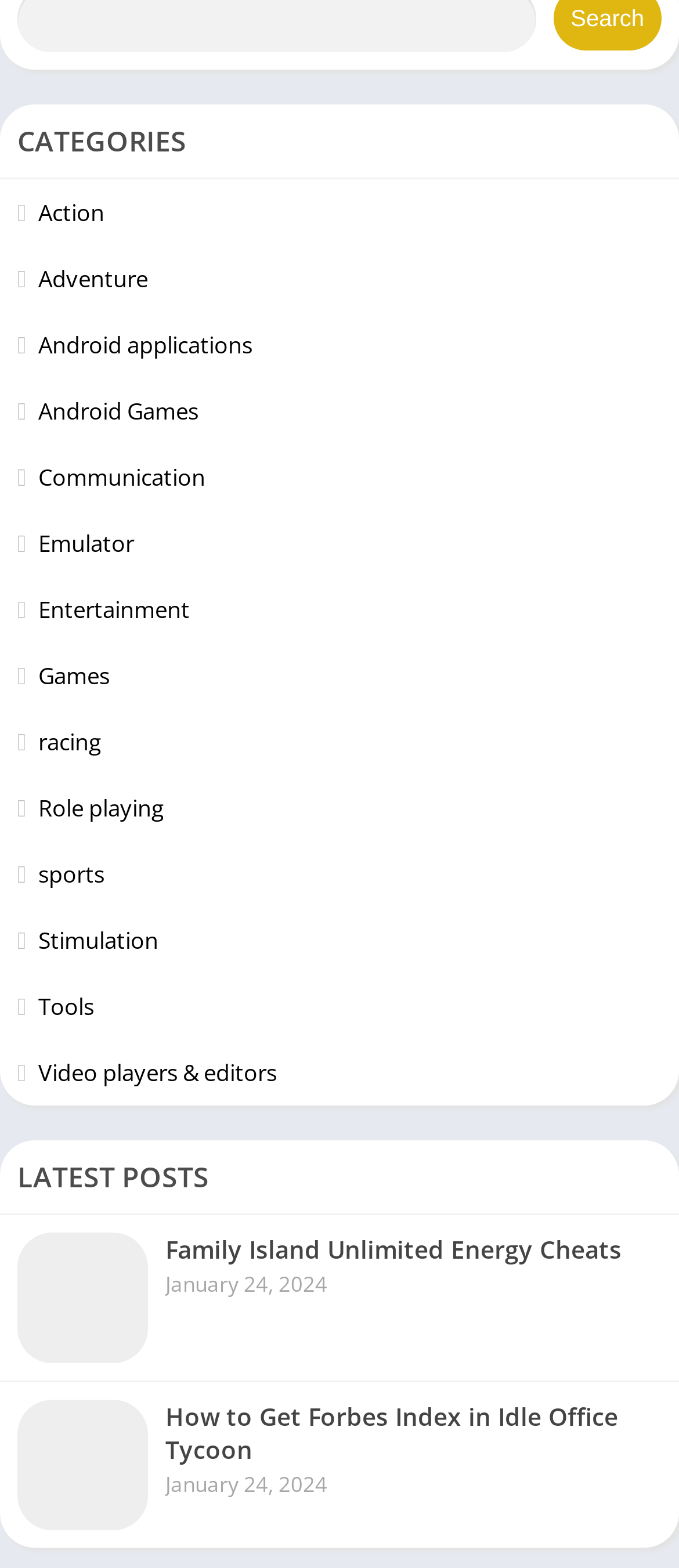Specify the bounding box coordinates of the area to click in order to follow the given instruction: "Browse Entertainment category."

[0.026, 0.378, 0.28, 0.398]